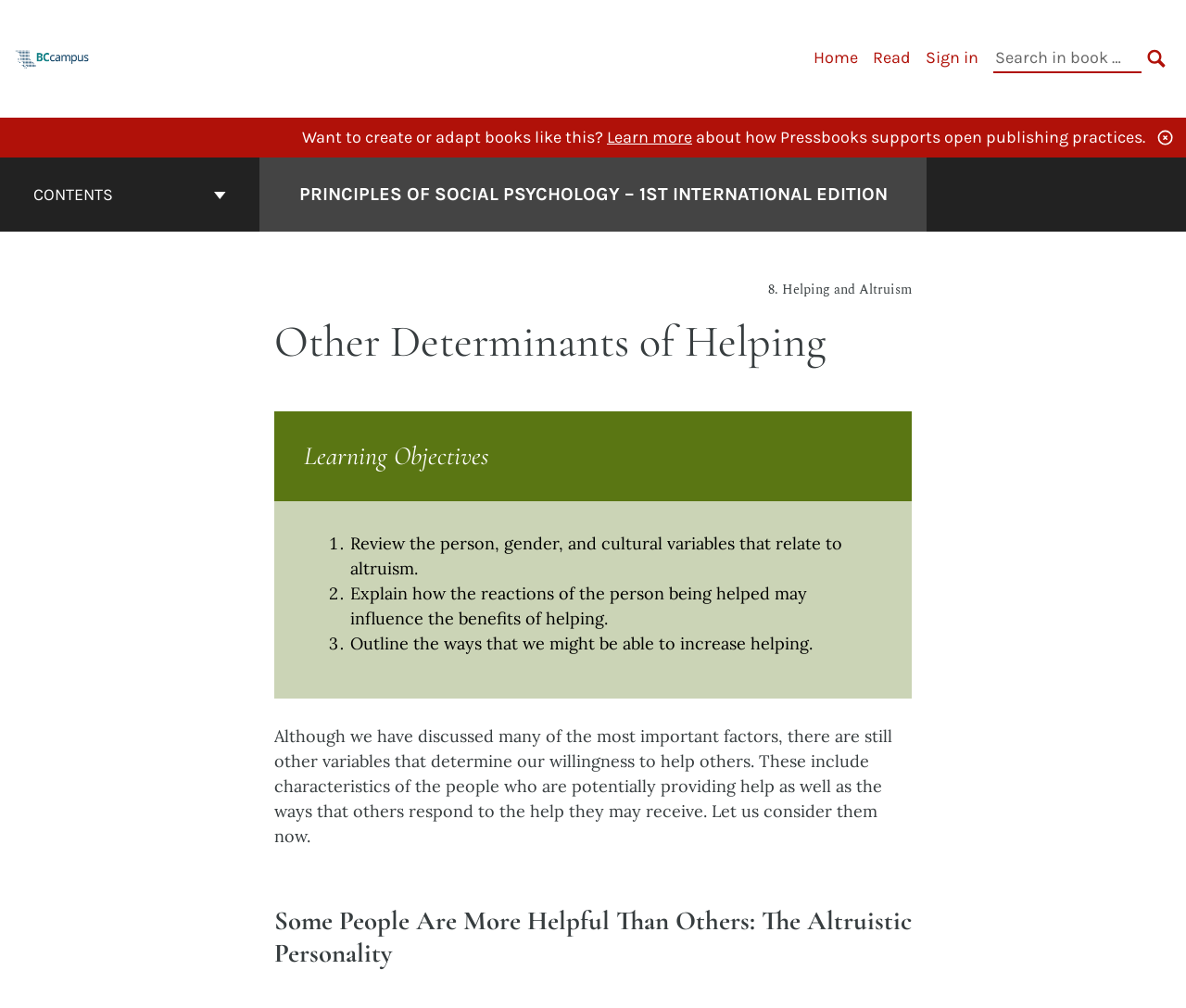Kindly determine the bounding box coordinates for the area that needs to be clicked to execute this instruction: "Learn more about Pressbooks".

[0.512, 0.126, 0.584, 0.146]